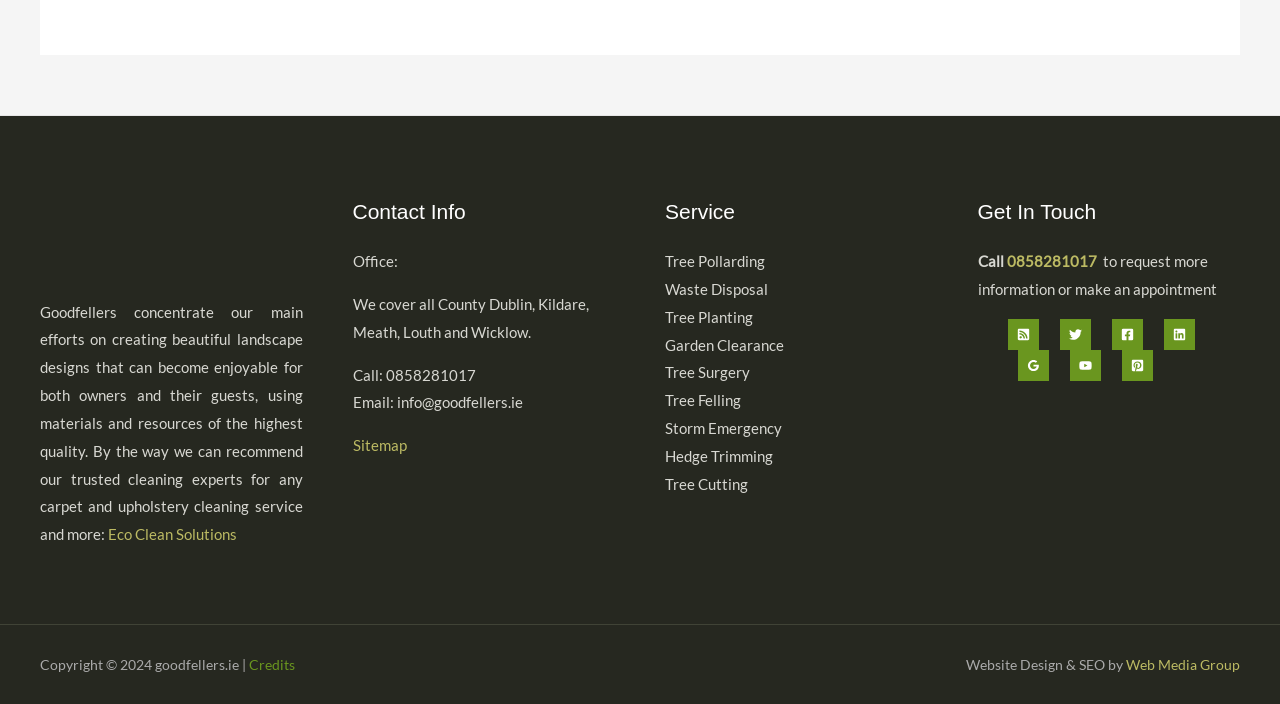What is the email address provided in the 'Contact Info' section?
Analyze the image and deliver a detailed answer to the question.

The email address 'info@goodfellers.ie' is provided in the 'Contact Info' section, which is located in the 'Footer Widget 2' section of the webpage.